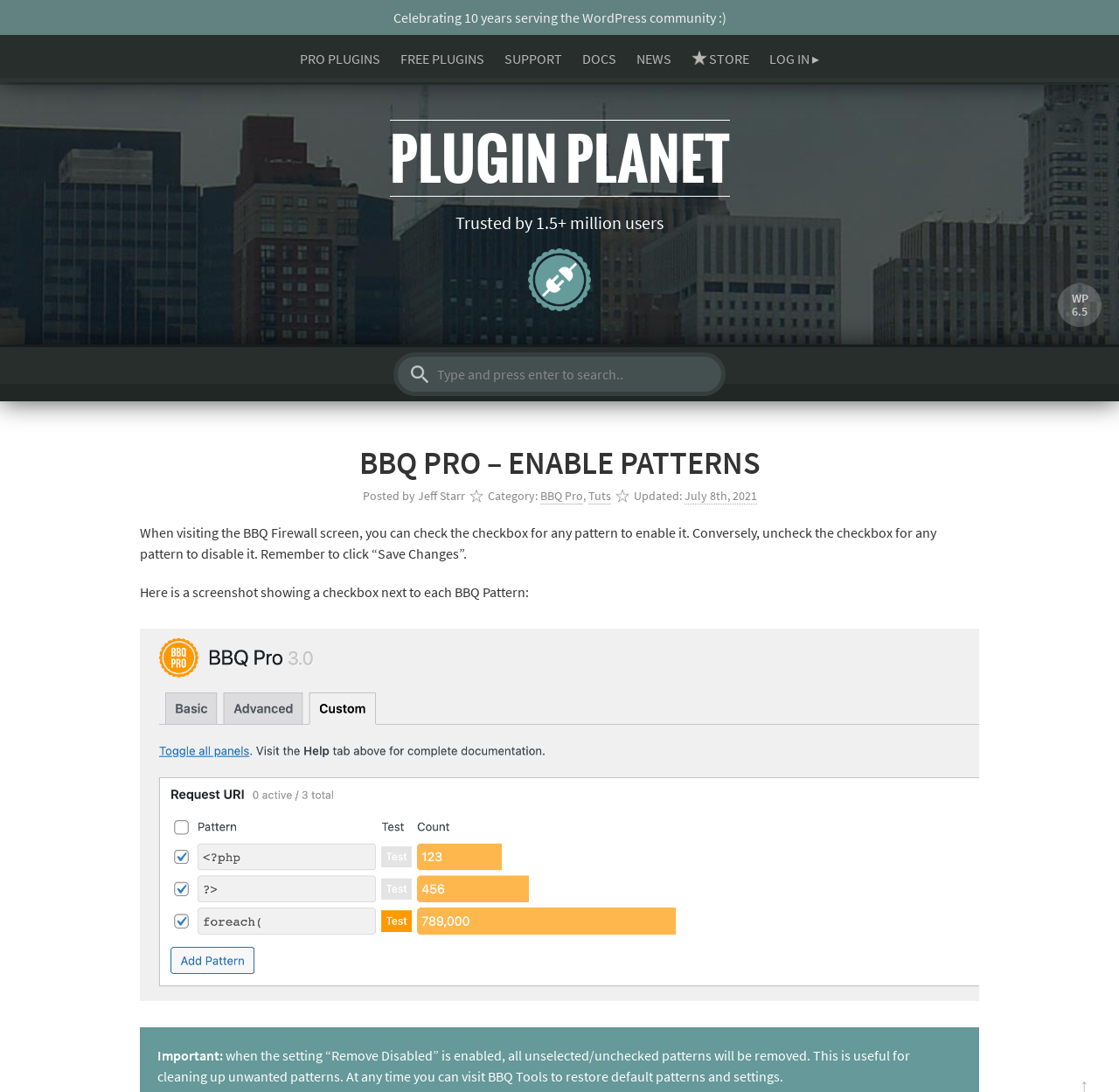What is shown in the screenshot?
Please give a detailed answer to the question using the information shown in the image.

I found the answer by looking at the link element with the text 'BBQ Pro - Checkboxes to Enable or Disable BBQ Patterns' and its child image element.